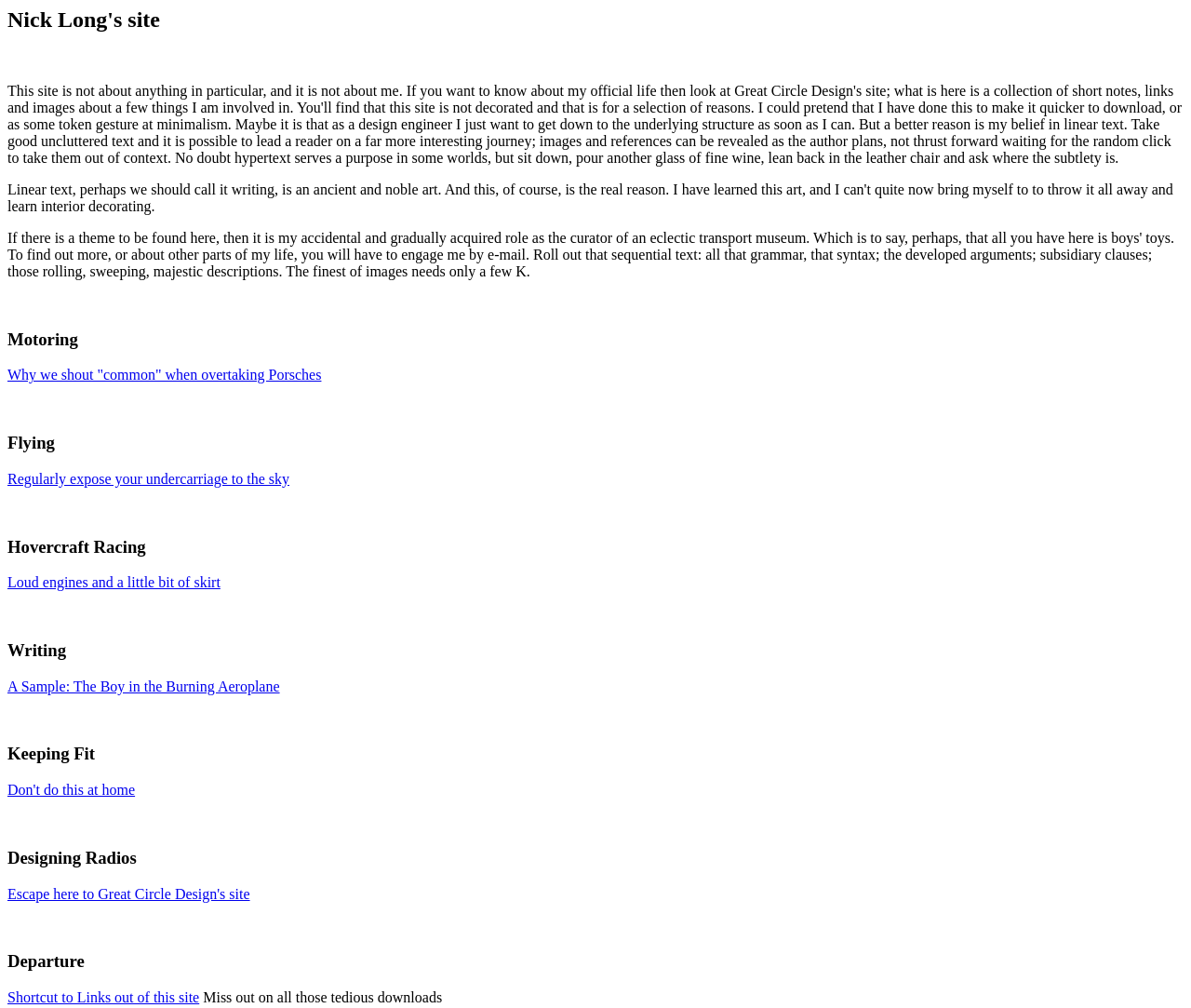Answer this question in one word or a short phrase: What is the first category listed on the webpage?

Motoring